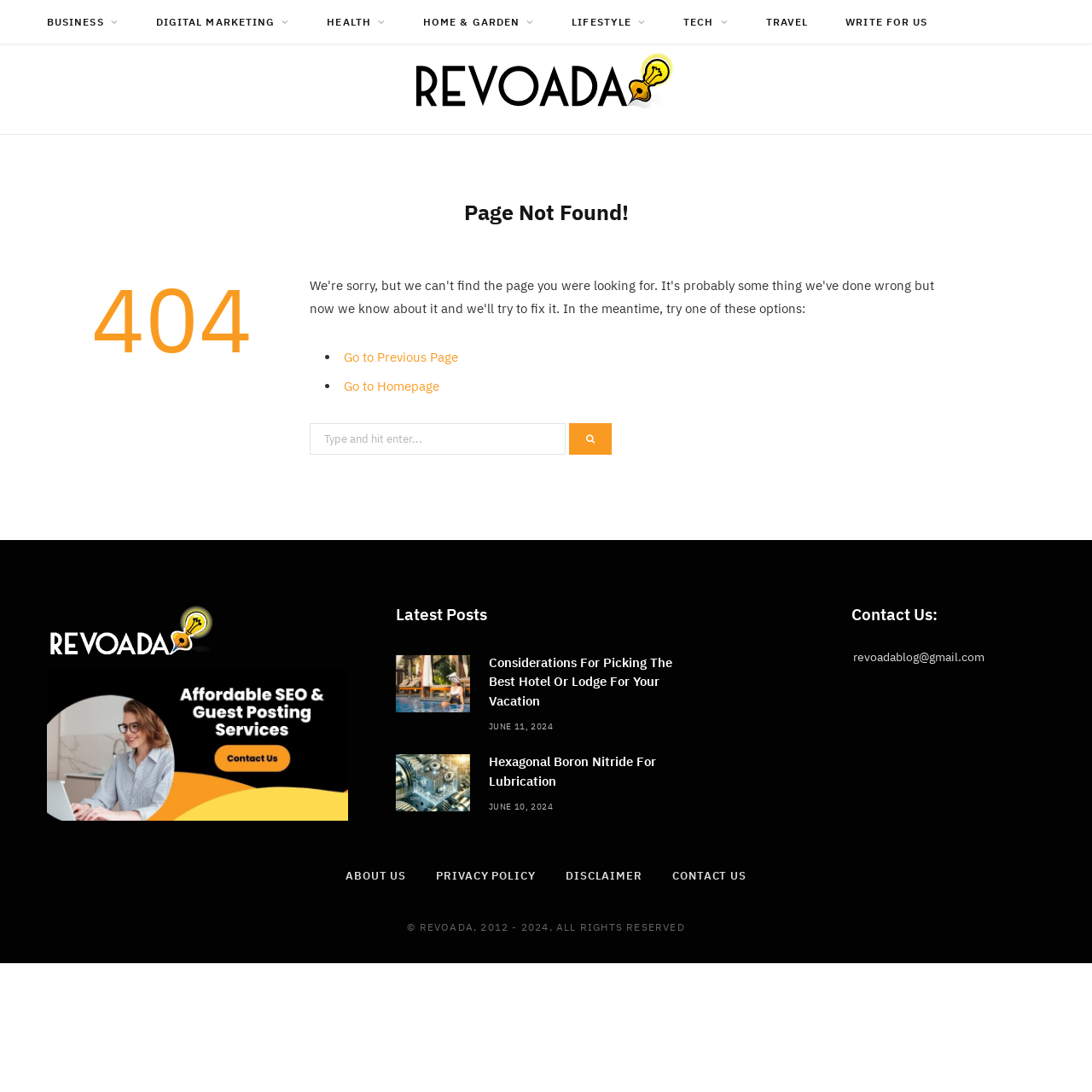Using the format (top-left x, top-left y, bottom-right x, bottom-right y), provide the bounding box coordinates for the described UI element. All values should be floating point numbers between 0 and 1: Lifestyle

[0.508, 0.0, 0.607, 0.041]